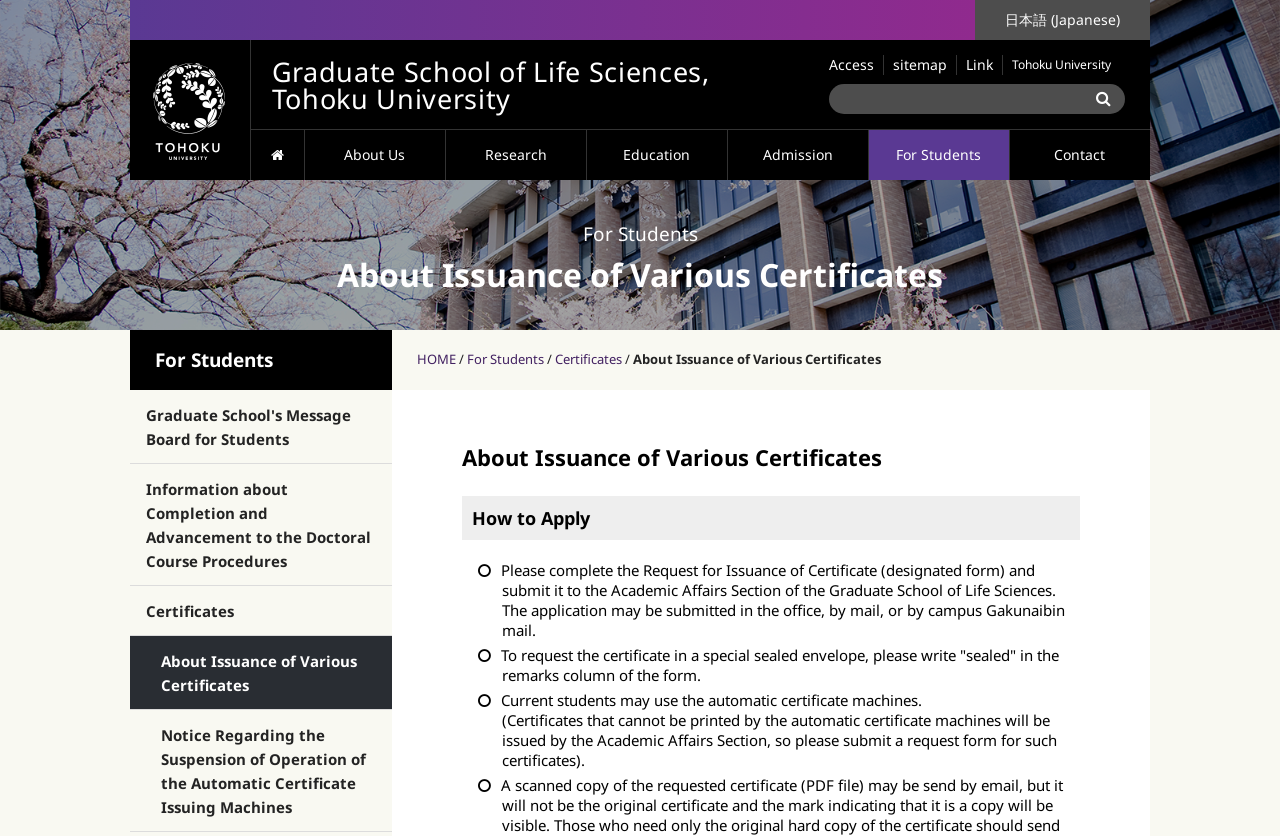Identify the bounding box coordinates for the element you need to click to achieve the following task: "Search for a car review". The coordinates must be four float values ranging from 0 to 1, formatted as [left, top, right, bottom].

None